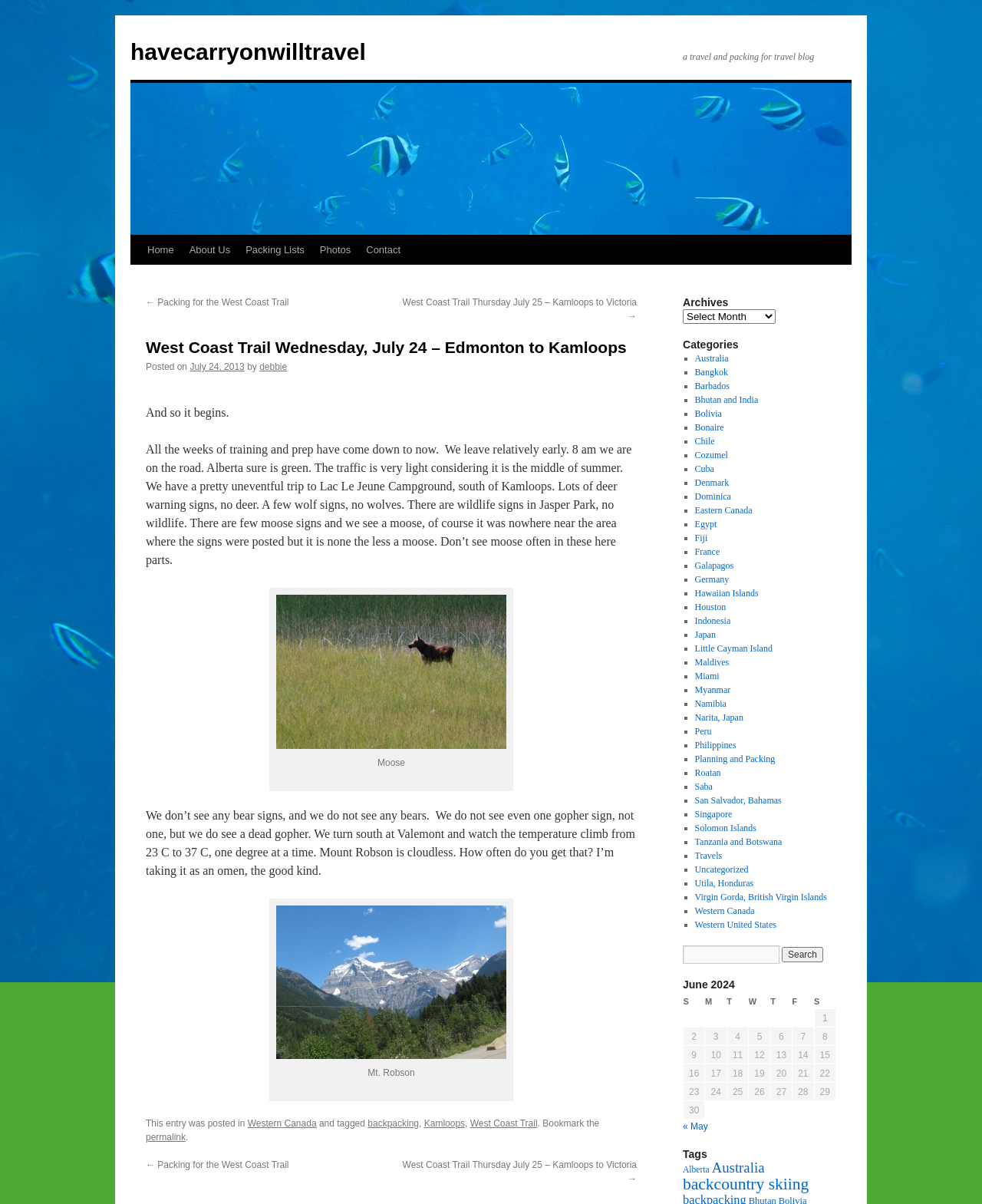What is the name of the mountain mentioned in the trip?
Using the information presented in the image, please offer a detailed response to the question.

The name of the mountain mentioned in the trip can be found in the text content of the webpage, where it says 'Mount Robson is cloudless. How often do you get that?'